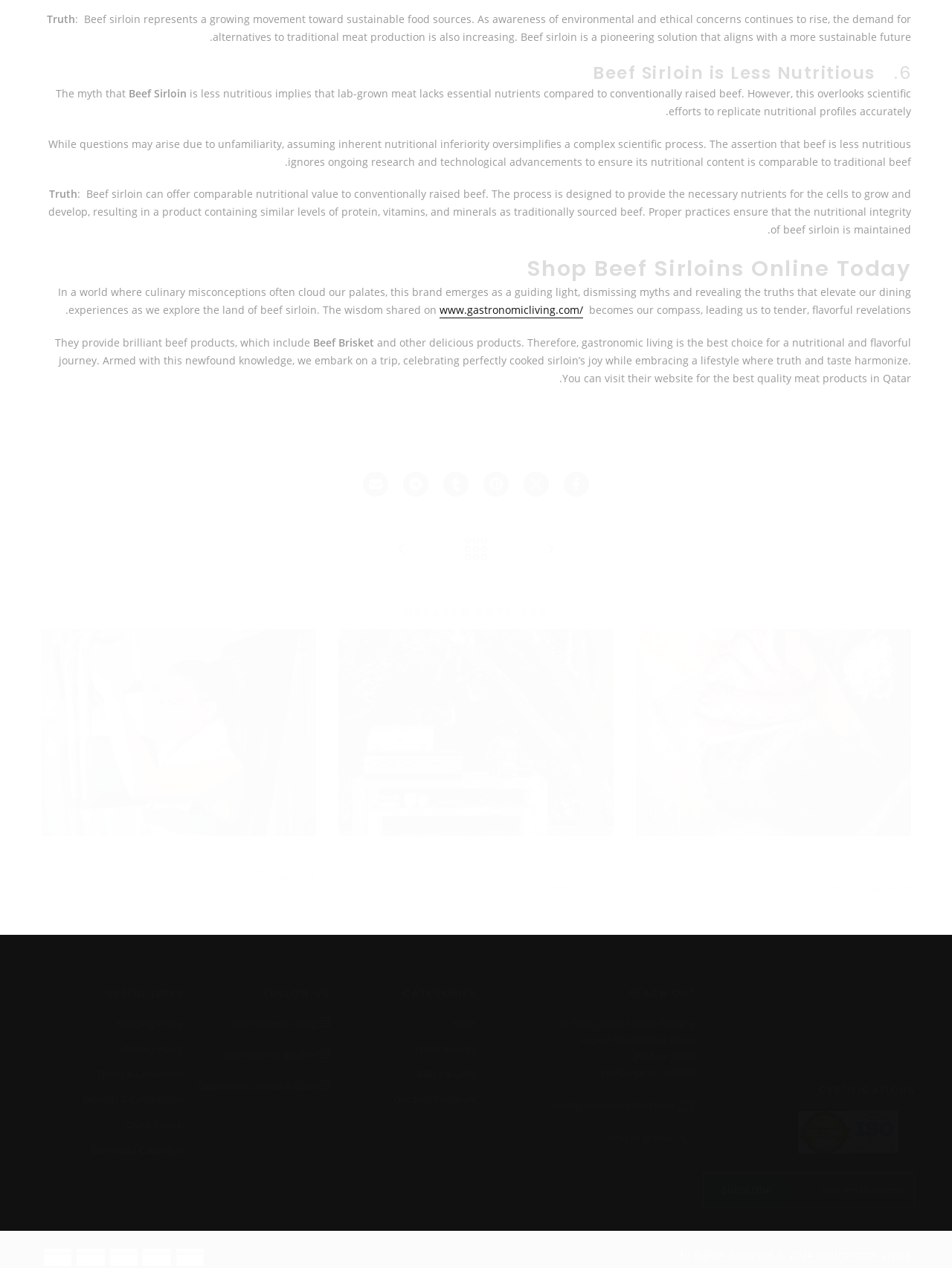Show the bounding box coordinates of the region that should be clicked to follow the instruction: "Visit Gastronomic Living website."

[0.462, 0.239, 0.612, 0.251]